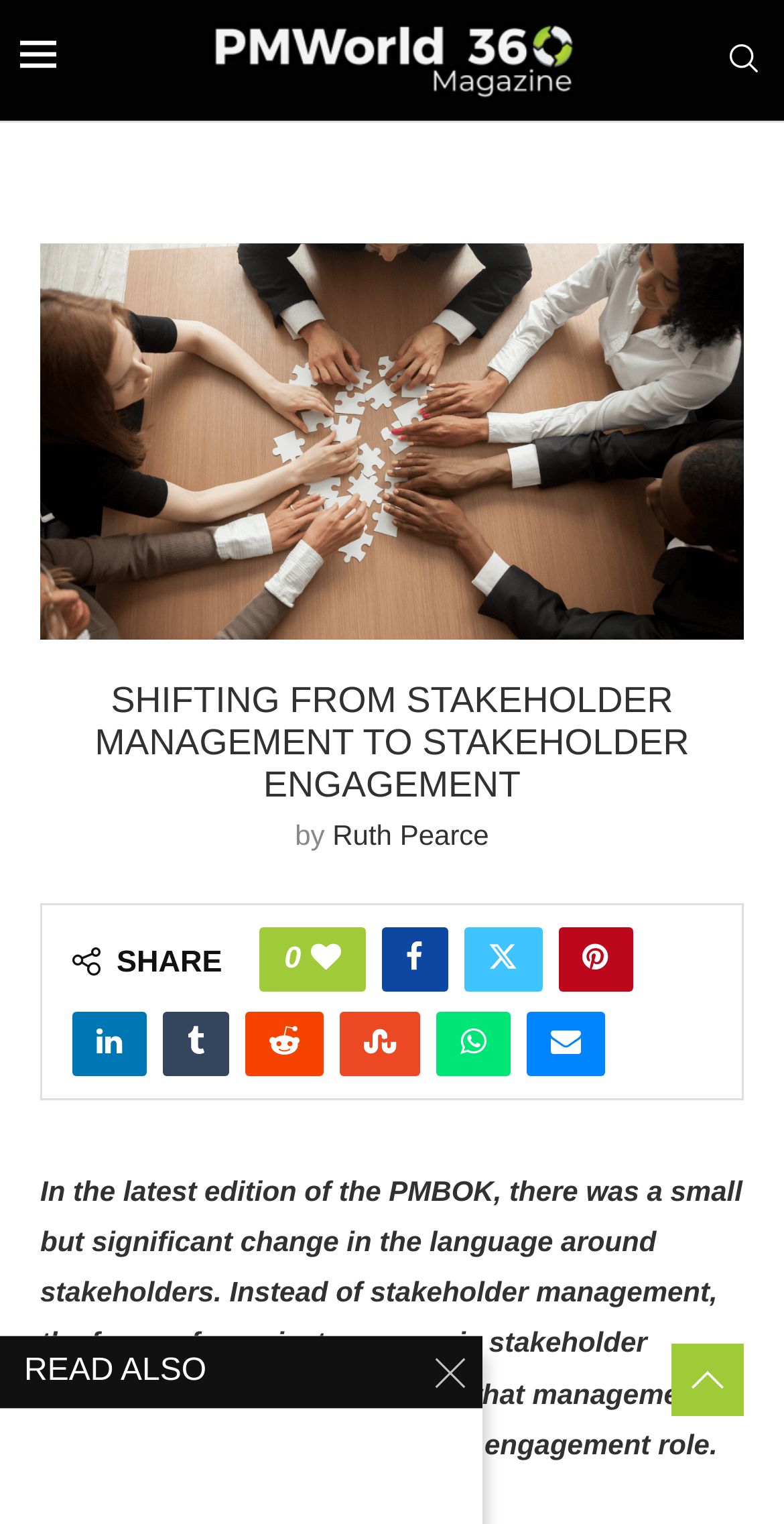How many social media platforms can you share the article on?
Based on the image, answer the question with as much detail as possible.

I found the answer by counting the number of link elements with text such as 'Share on Facebook', 'Share on Twitter', etc. located at the bottom of the webpage.